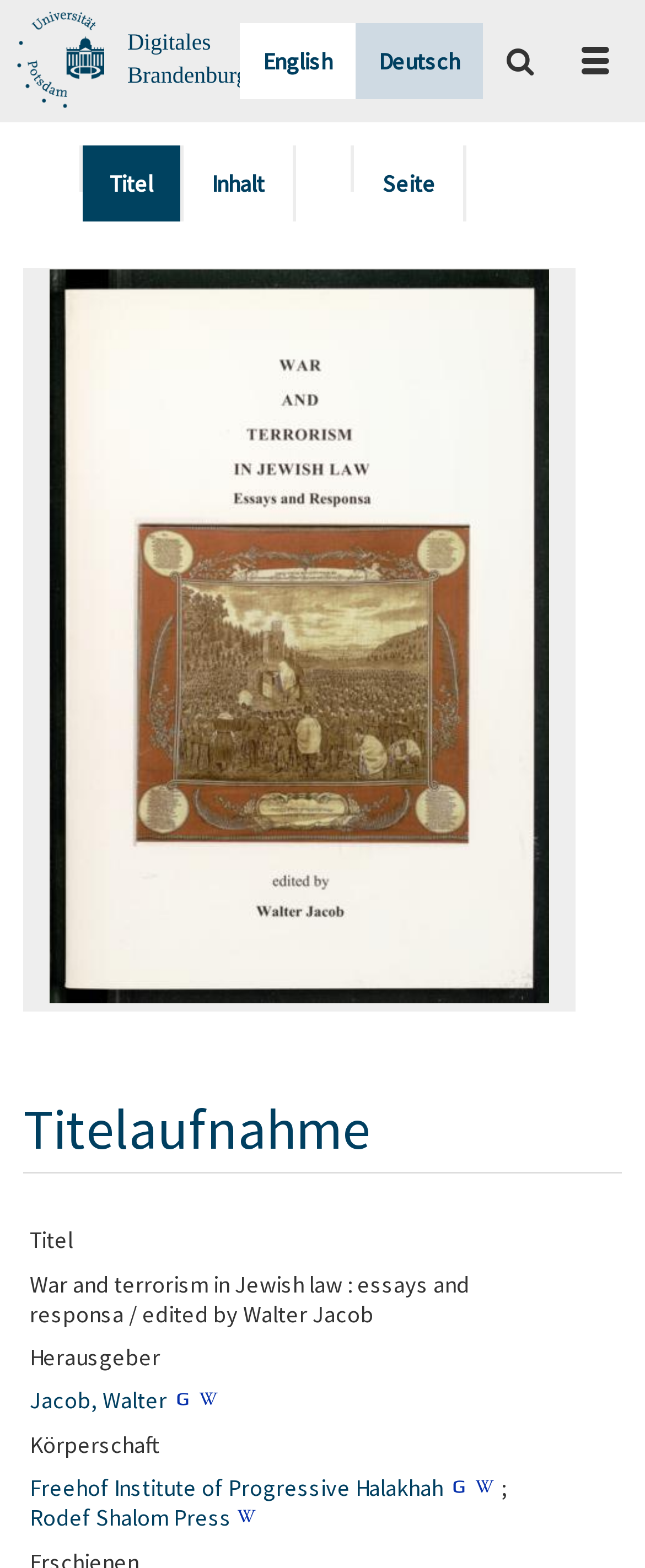Given the description "Freehof Institute of Progressive Halakhah", provide the bounding box coordinates of the corresponding UI element.

[0.046, 0.939, 0.687, 0.958]